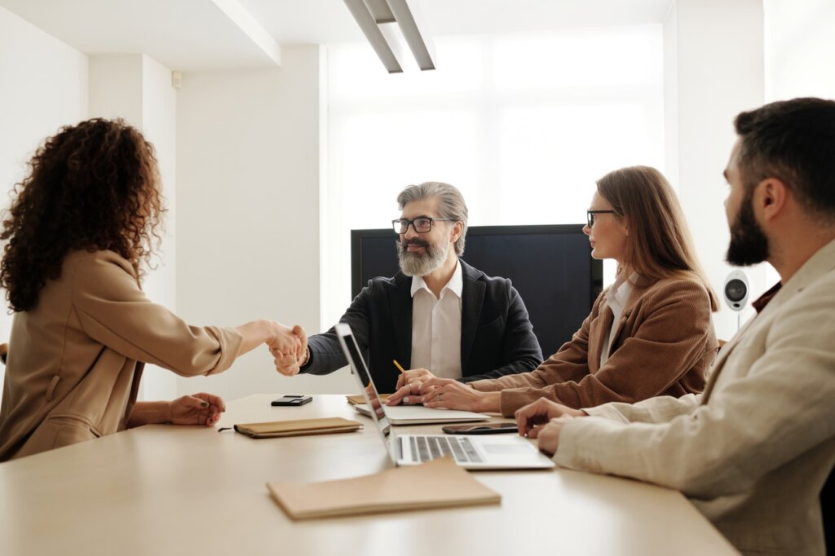Break down the image into a detailed narrative.

In this engaging office scene, a professional meeting is taking place where a manager is seen warmly shaking hands with a new employee, symbolizing the beginning of their working relationship. The setting is a modern conference room bathed in natural light, highlighting a collaborative atmosphere. Seated around a sleek conference table, three other professionals observe the handshake, including a bearded man in a suit and a woman in glasses, both showing interest in the introduction. The table is neatly organized, with laptops and folders suggesting a productive work environment. This image captures an essential moment in the onboarding process, emphasizing the importance of personal connections in a corporate setting.